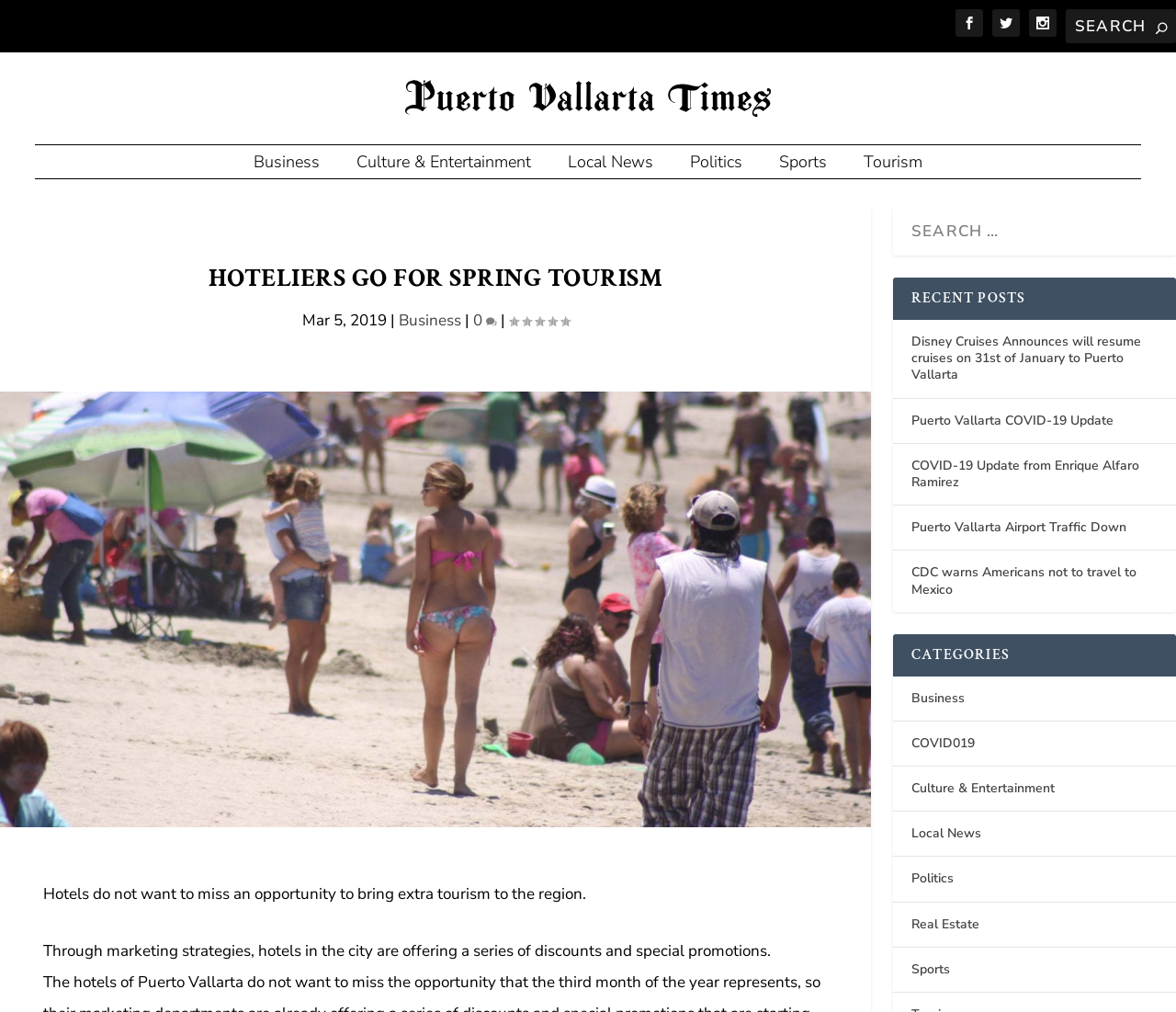Identify the bounding box coordinates of the clickable region to carry out the given instruction: "Check the news about Disney Cruises".

[0.775, 0.329, 0.97, 0.379]